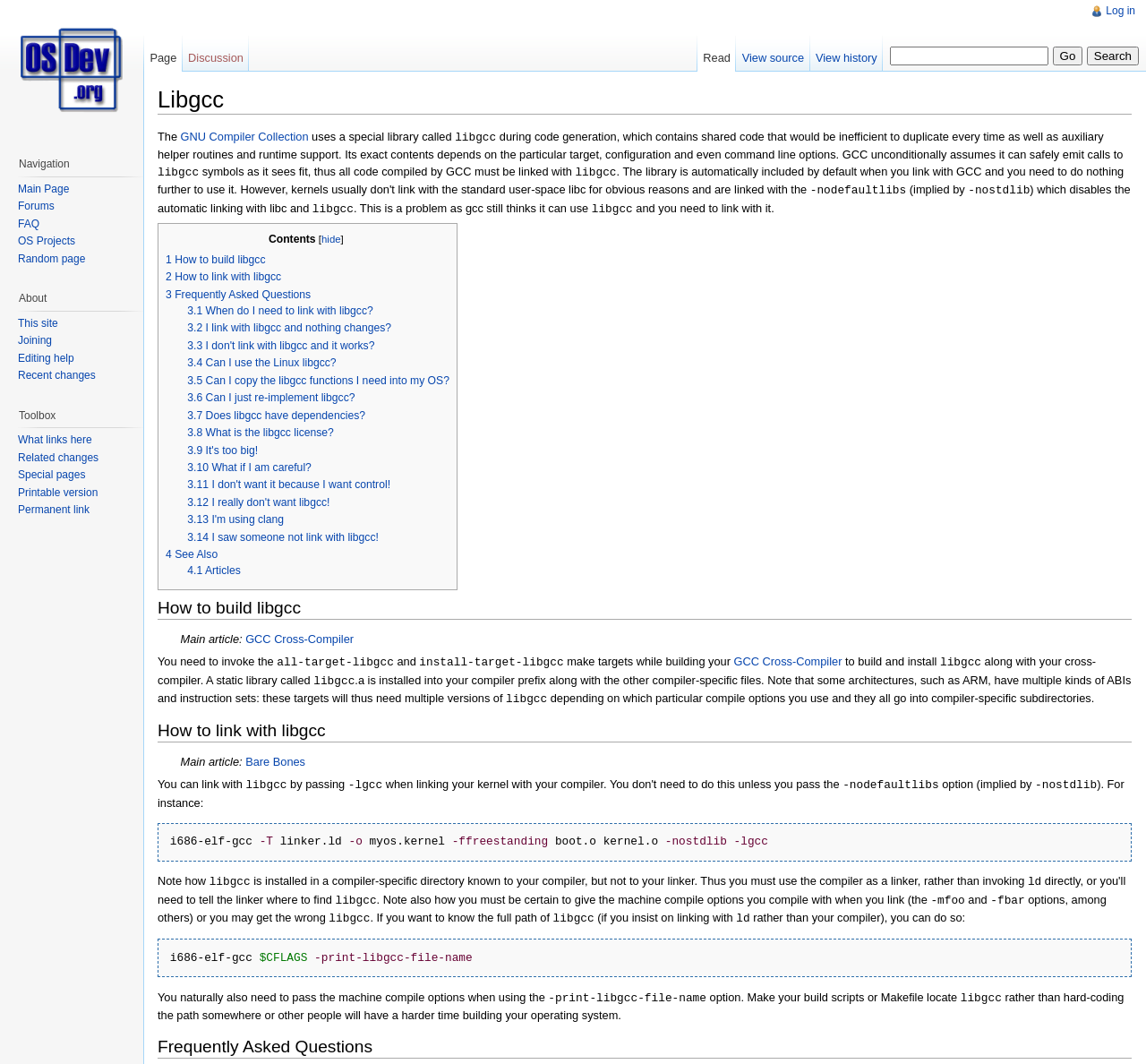Pinpoint the bounding box coordinates of the element to be clicked to execute the instruction: "Check the 'Recent Post' section".

None